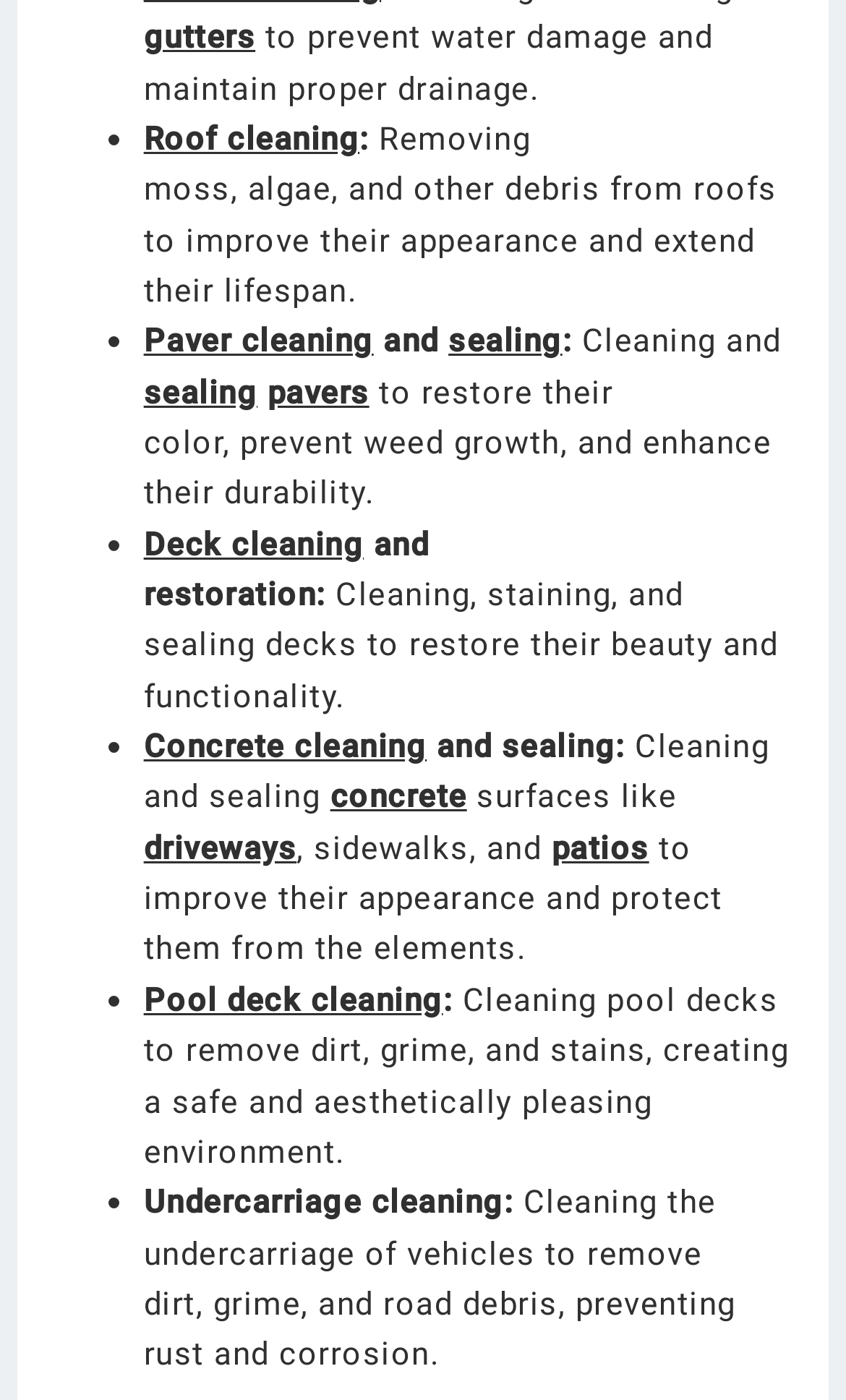Locate the bounding box coordinates of the clickable element to fulfill the following instruction: "Click on 'Pool deck cleaning'". Provide the coordinates as four float numbers between 0 and 1 in the format [left, top, right, bottom].

[0.17, 0.697, 0.524, 0.733]